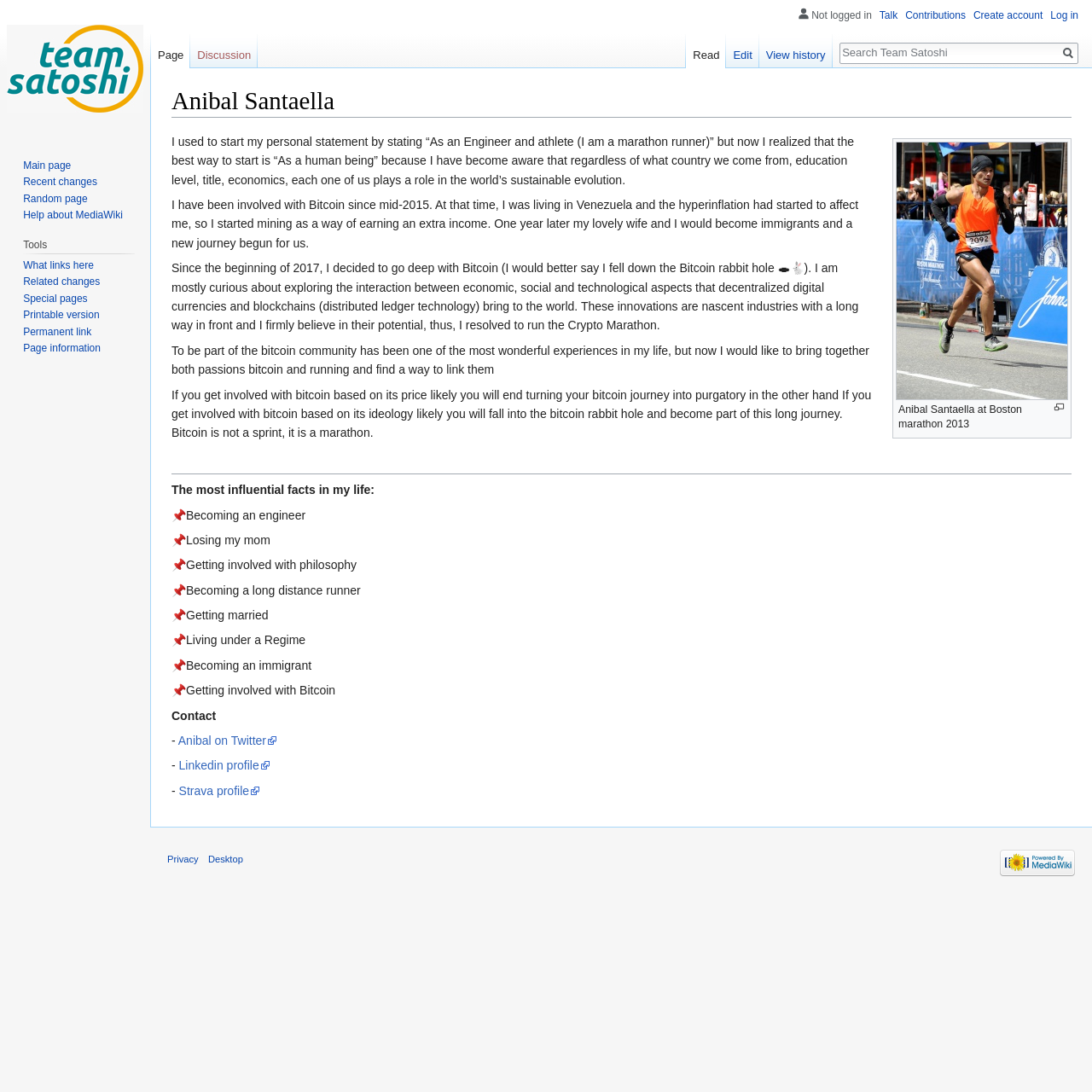Construct a comprehensive description capturing every detail on the webpage.

This webpage is about Anibal Santaella, a member of Team Satoshi. At the top of the page, there is a heading with his name. Below the heading, there are two links, "Jump to navigation" and "Jump to search", which are positioned side by side. 

To the right of these links, there is a link with no text, and another link labeled "Enlarge". Below these links, there is an image of Anibal Santaella at the Boston marathon in 2013, accompanied by a caption.

The main content of the page is a series of paragraphs that describe Anibal's personal statement, his involvement with Bitcoin, and his passions. The text is divided into five paragraphs, each describing a different aspect of his life and interests.

Below the paragraphs, there is a horizontal separator line, followed by a section titled "The most influential facts in my life". This section lists eight bullet points, each represented by an emoji, describing significant events and experiences in Anibal's life.

Further down the page, there is a "Contact" section with links to Anibal's Twitter, LinkedIn, and Strava profiles.

The page also has a navigation menu at the top, divided into four sections: "Personal tools", "Namespaces", "Views", and "Search". Each section contains several links to different pages and functions. Additionally, there is a search bar at the top right corner of the page.

At the bottom of the page, there are several links to other pages, including the main page, recent changes, and help about MediaWiki. There is also a section titled "Tools" with links to various functions, such as "What links here" and "Special pages". Finally, there are links to "Privacy", "Desktop", and "Powered by MediaWiki" at the very bottom of the page.